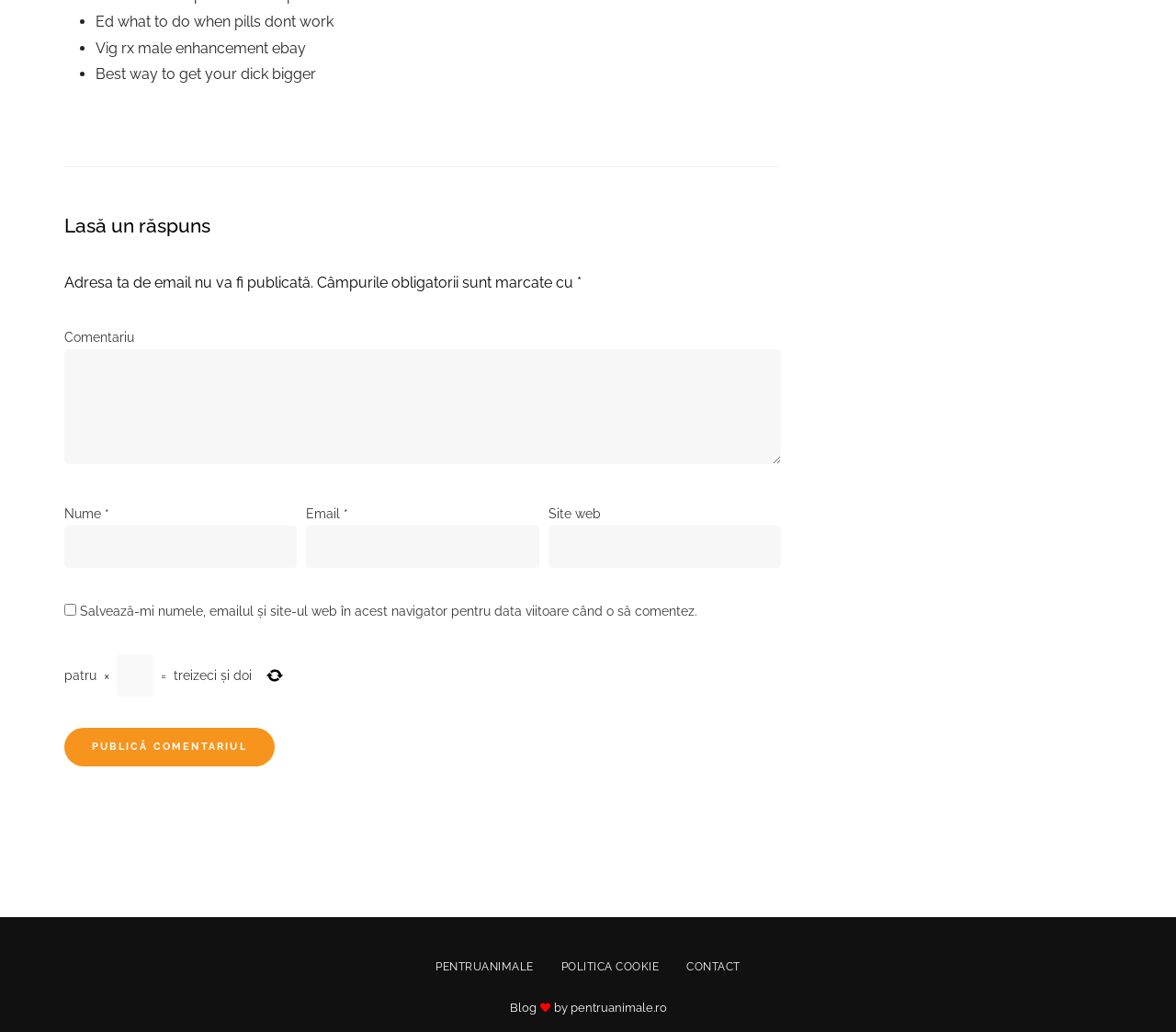Observe the image and answer the following question in detail: How many required text boxes are there?

There are three required text boxes on the webpage: 'Comentariu', 'Nume', and 'Email'. These text boxes are marked with an asterisk (*) and are required to be filled in before submitting a comment.